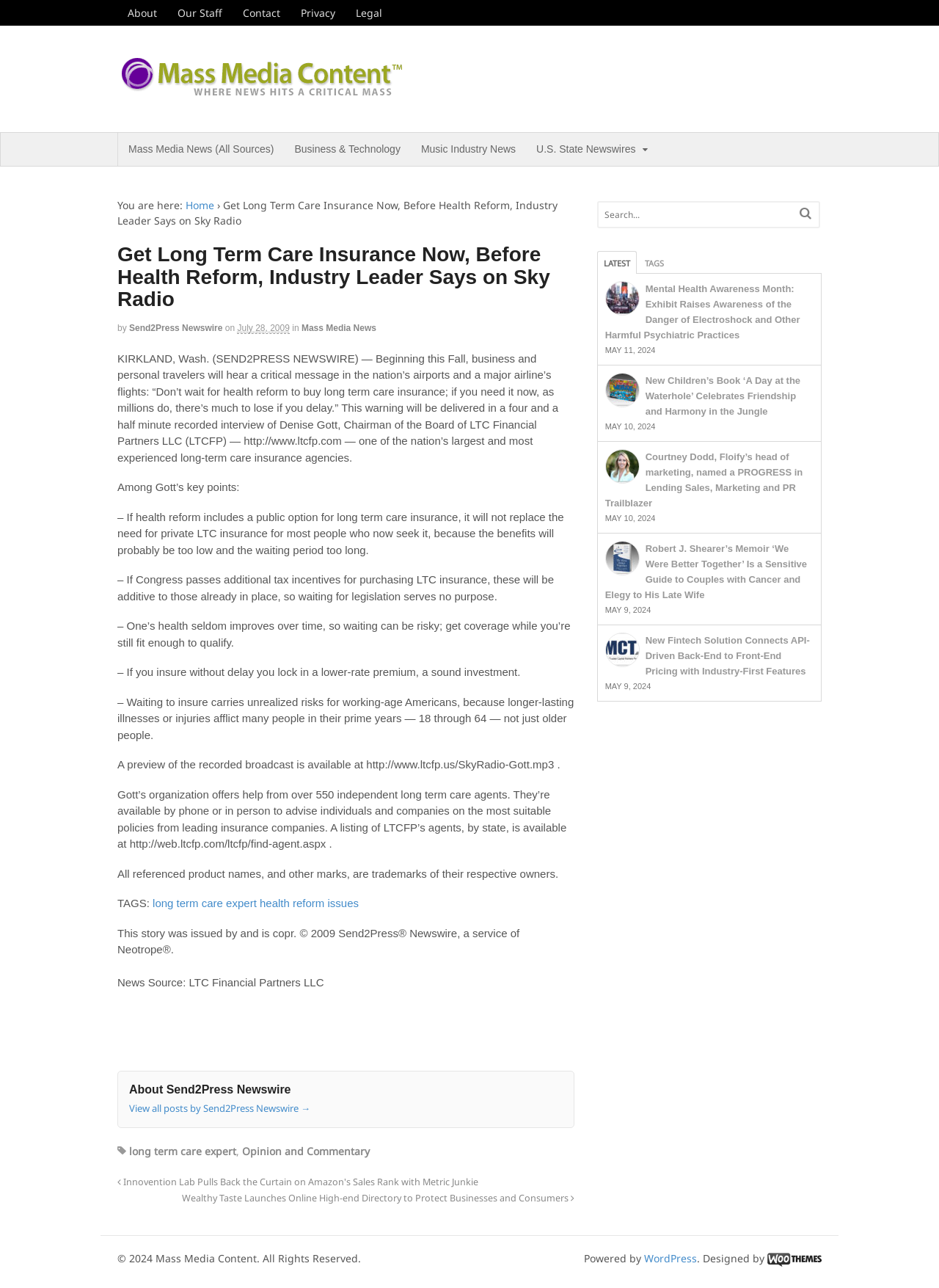Please reply to the following question using a single word or phrase: 
What is the name of the service that issued this story?

Send2Press Newswire